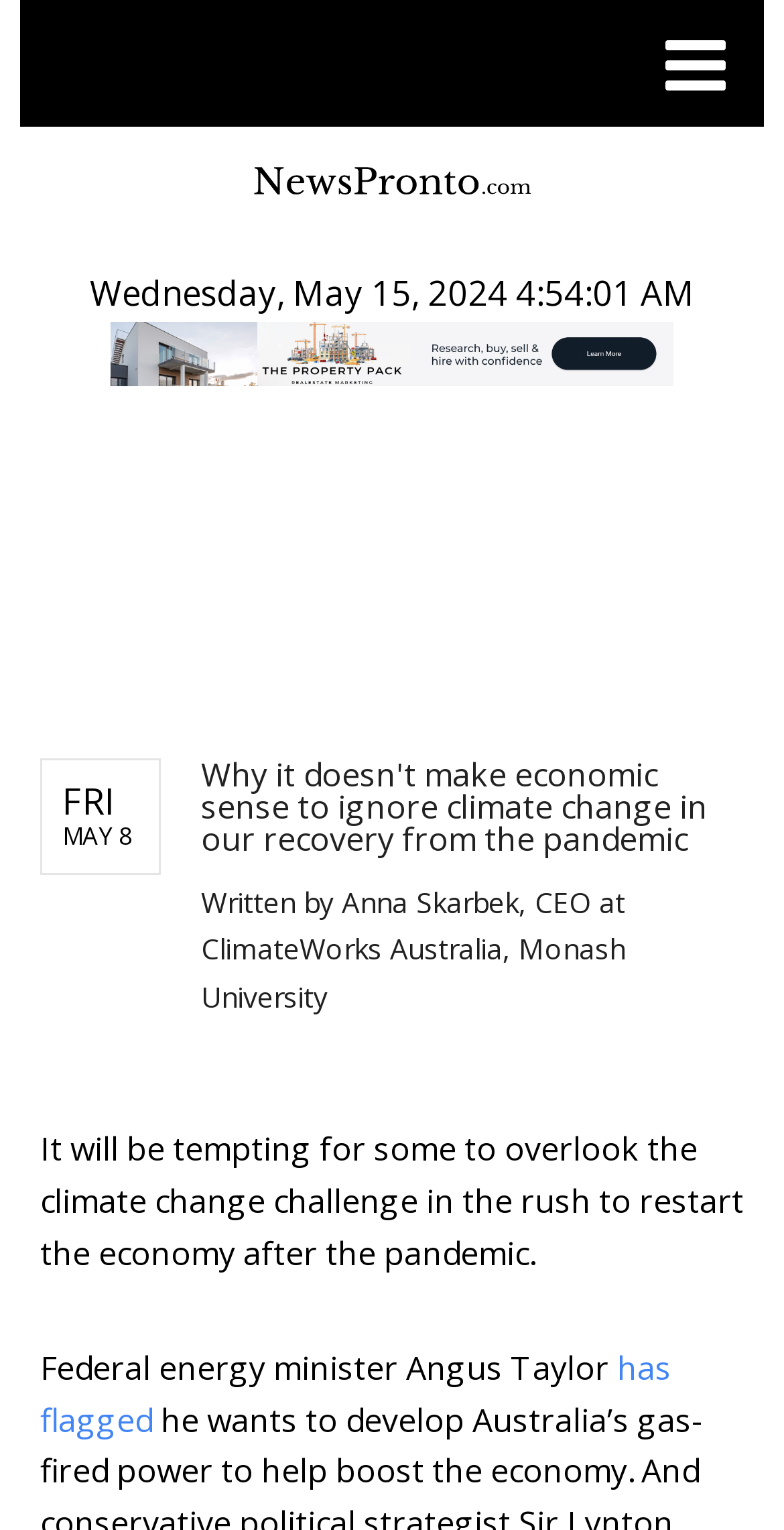What is the name of the website?
Please respond to the question with a detailed and well-explained answer.

I found the name of the website by looking at the top-left section of the webpage, where it displays the logo and name of the website, which is 'NewsPronto'.